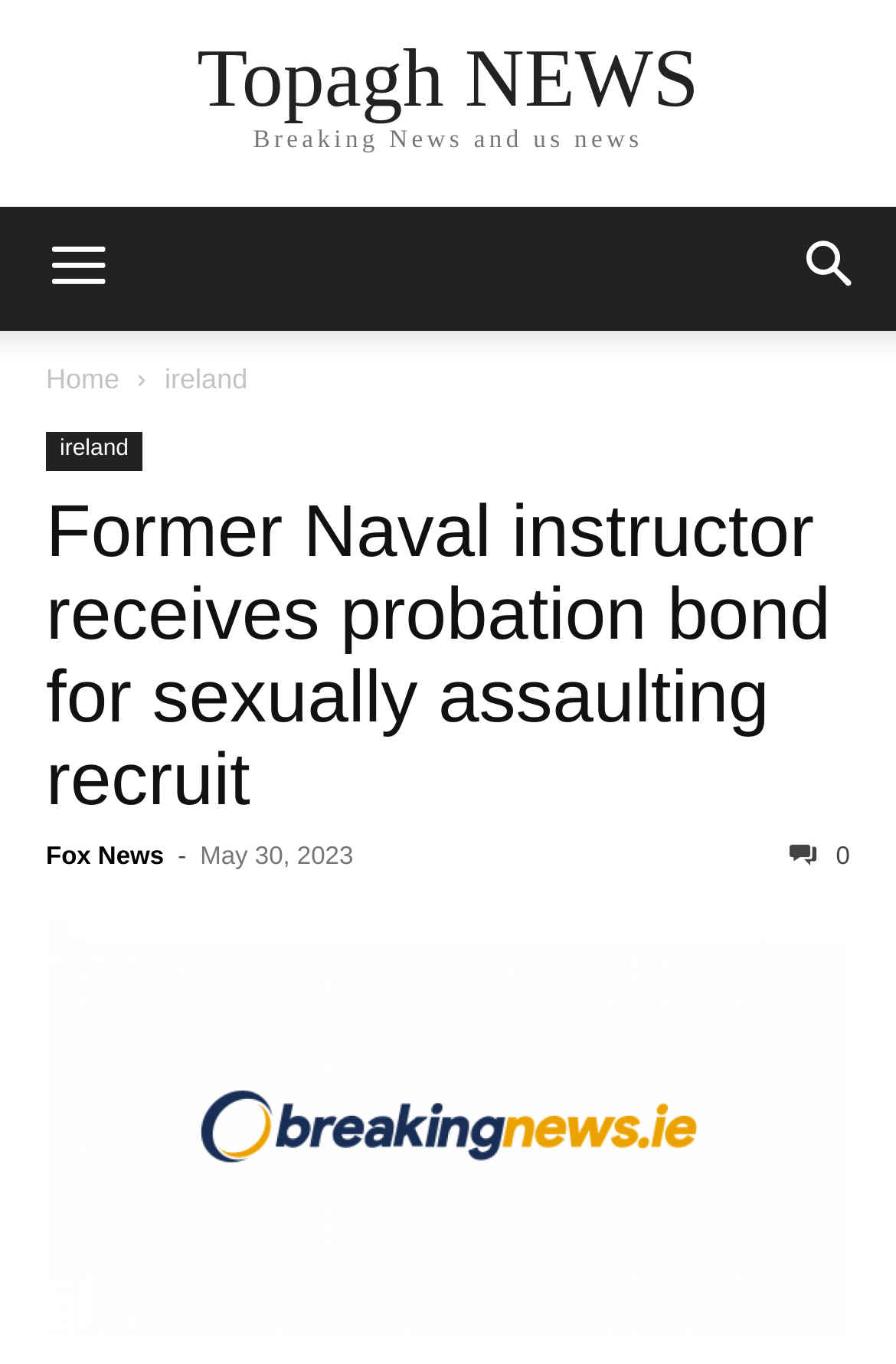Find the bounding box coordinates of the element you need to click on to perform this action: 'search for something'. The coordinates should be represented by four float values between 0 and 1, in the format [left, top, right, bottom].

[0.856, 0.152, 1.0, 0.243]